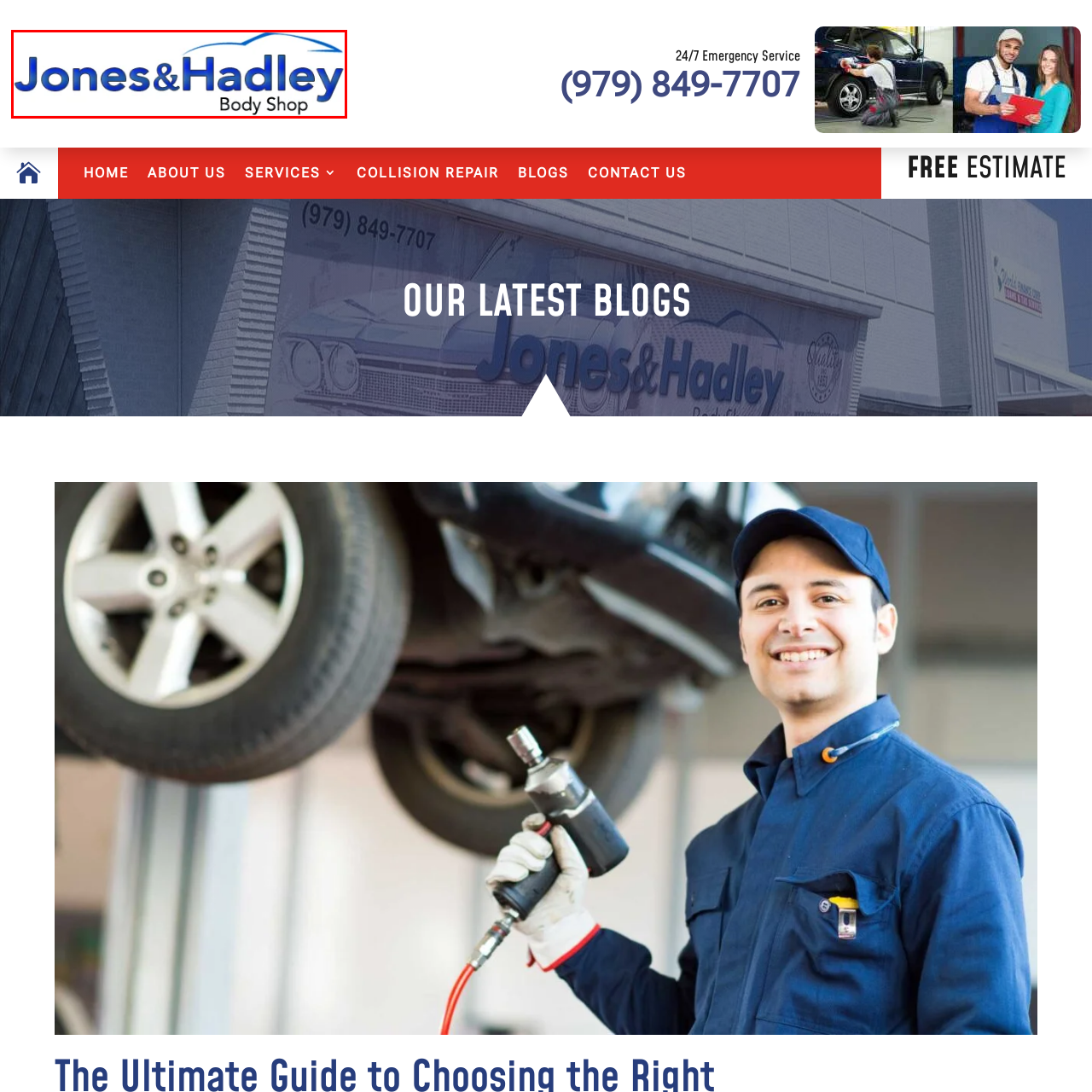Generate a comprehensive caption for the picture highlighted by the red outline.

The image features the logo of "Jones & Hadley Body Shop," prominently displaying the name in bold blue letters. The design is clean and professional, embodying the identity of an auto body repair service. A subtle outline of a car appears above the text, reinforcing the automotive theme. This logo represents the brand's commitment to quality service in the auto body industry, and it is likely used for branding across various platforms, including their website and marketing materials.